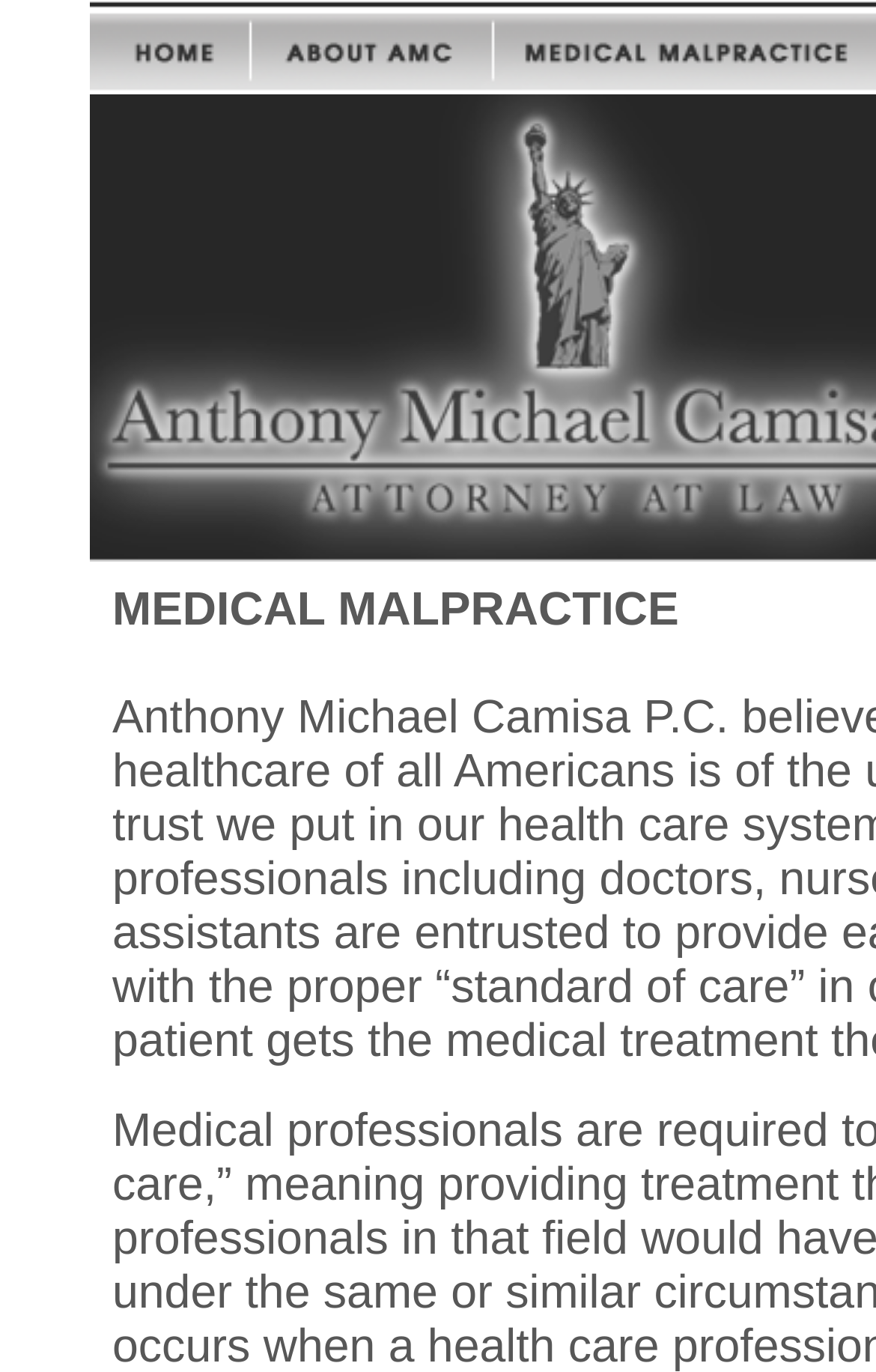Respond to the question below with a single word or phrase: How many table cells are in the second row?

2